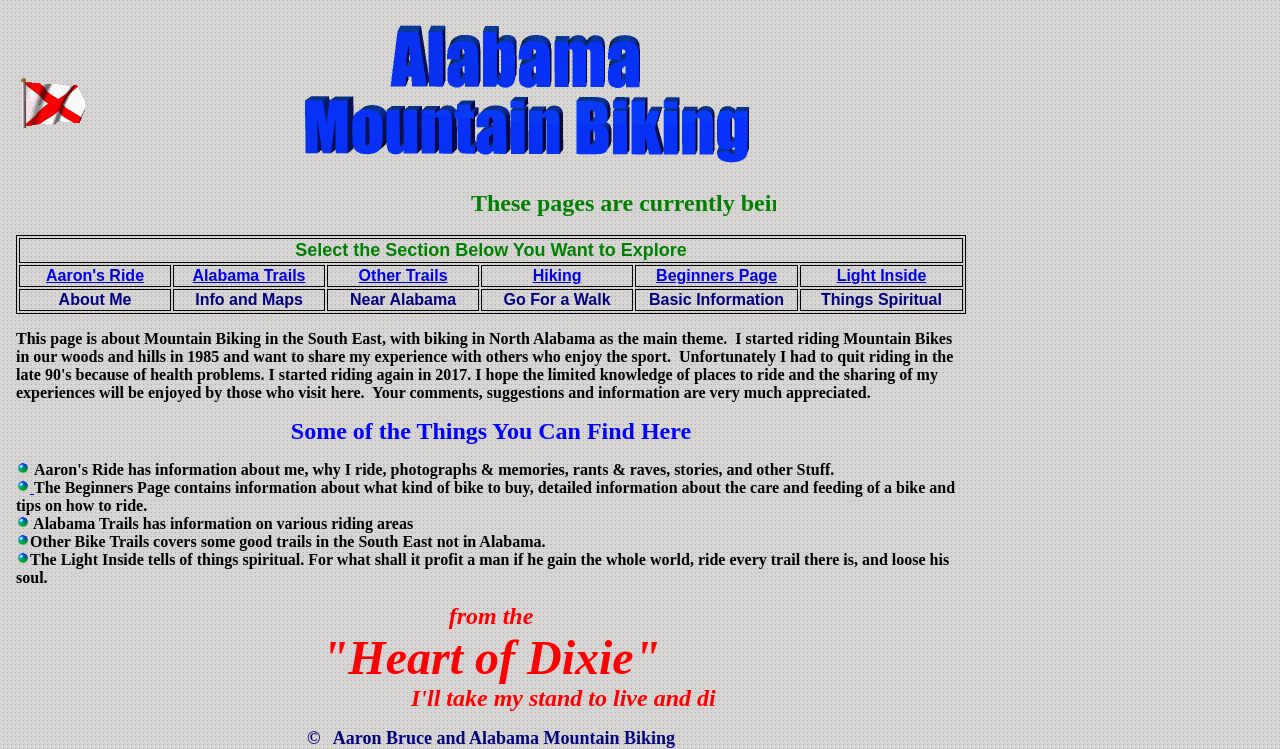Who is the copyright holder of the website? Based on the screenshot, please respond with a single word or phrase.

Aaron Bruce and Alabama Mountain Biking